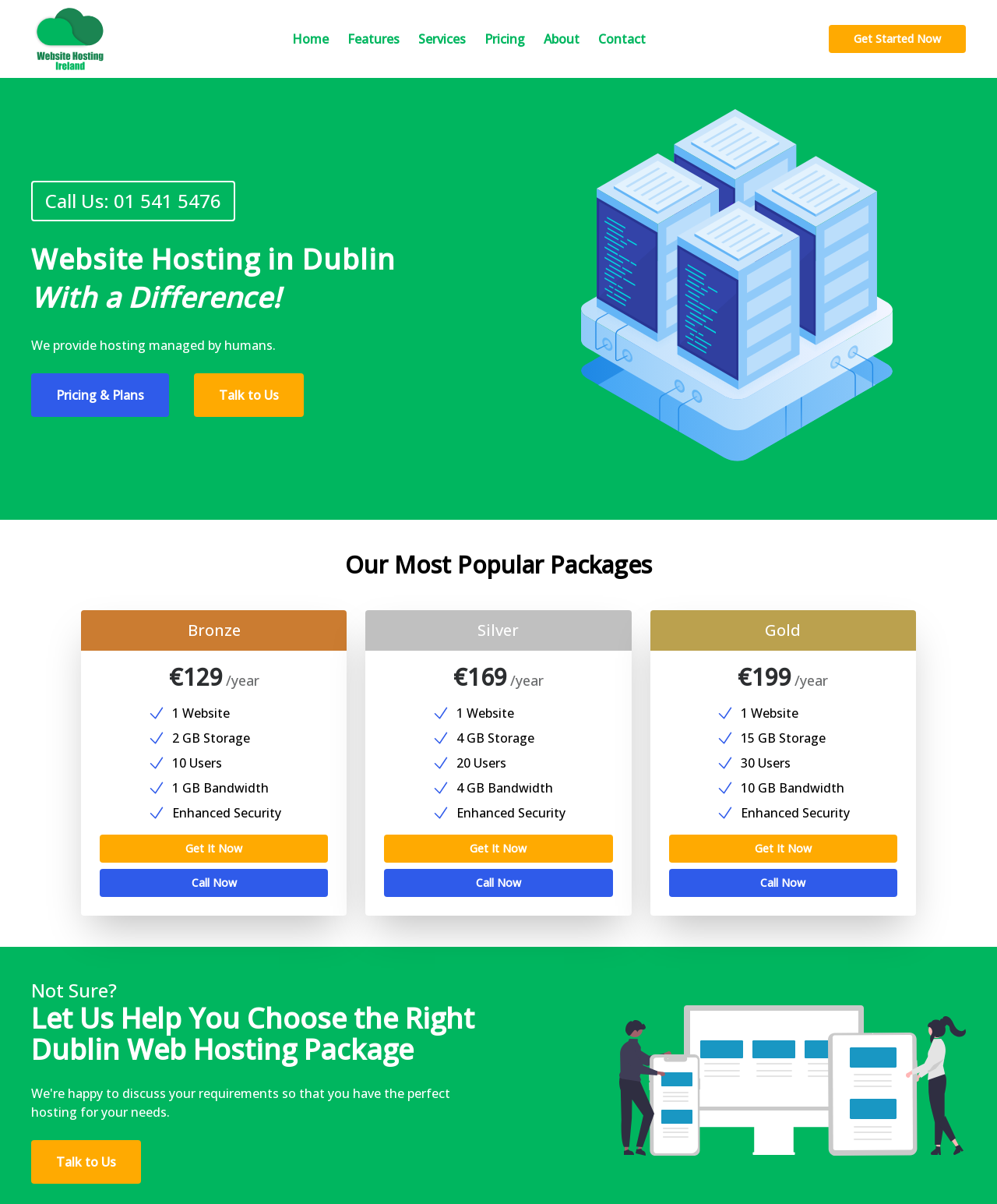Craft a detailed narrative of the webpage's structure and content.

This webpage is about website hosting services in Dublin, with a focus on fast web hosting. At the top left corner, there is a logo and a navigation menu with links to "Home", "Features", "Services", "Pricing", "About", and "Contact". Below the navigation menu, there is a call-to-action button "Get Started Now" and a phone number "Call Us: 01 541 5476".

The main content of the webpage is divided into sections. The first section has a heading "Website Hosting in Dublin With a Difference!" and a brief description "We provide hosting managed by humans." There are two links, "Pricing & Plans" and "Talk to Us", and an image.

The next section is titled "Our Most Popular Packages" and features three packages: "Bronze", "Silver", and "Gold". Each package has a heading, a price, and a list of features, including website storage, users, bandwidth, and security. The features are accompanied by icons. Below each package, there are two buttons, "Get It Now" and "Call Now".

At the bottom of the webpage, there is a section with a heading "Not Sure? Let Us Help You Choose the Right Dublin Web Hosting Package" and a link "Talk to Us". There is also an image with a caption "let us help".